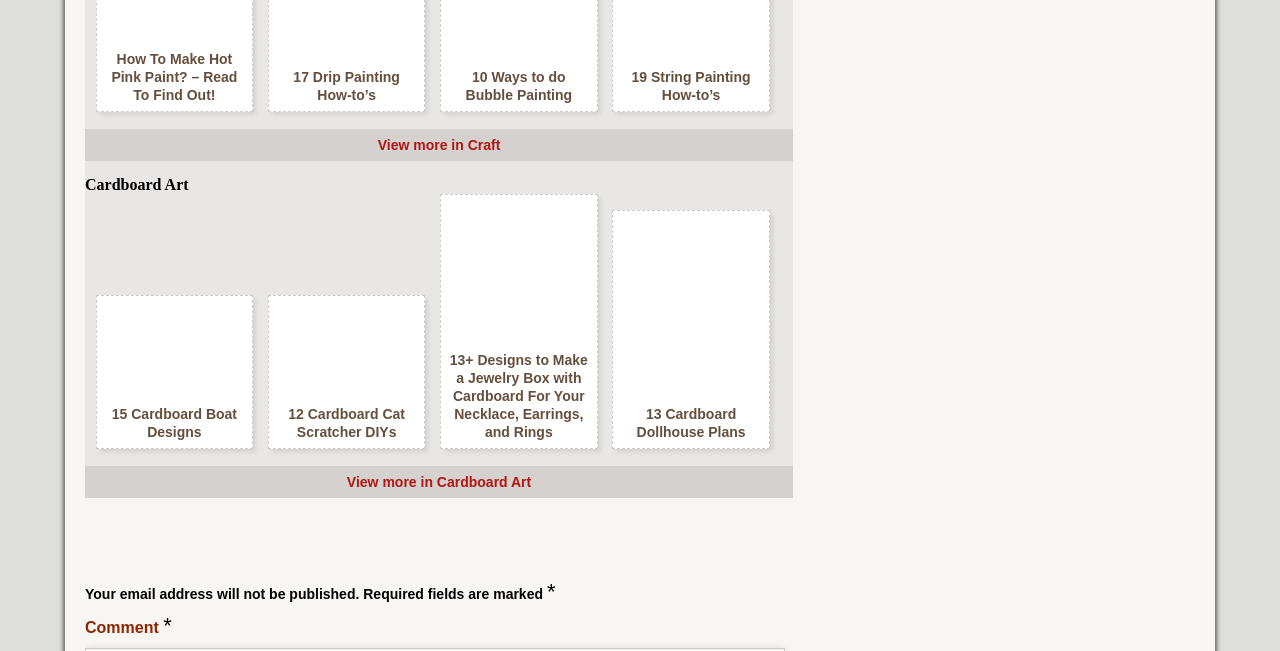Please determine the bounding box coordinates of the element to click on in order to accomplish the following task: "Click on 'How To Make Hot Pink Paint?' link". Ensure the coordinates are four float numbers ranging from 0 to 1, i.e., [left, top, right, bottom].

[0.087, 0.078, 0.185, 0.157]